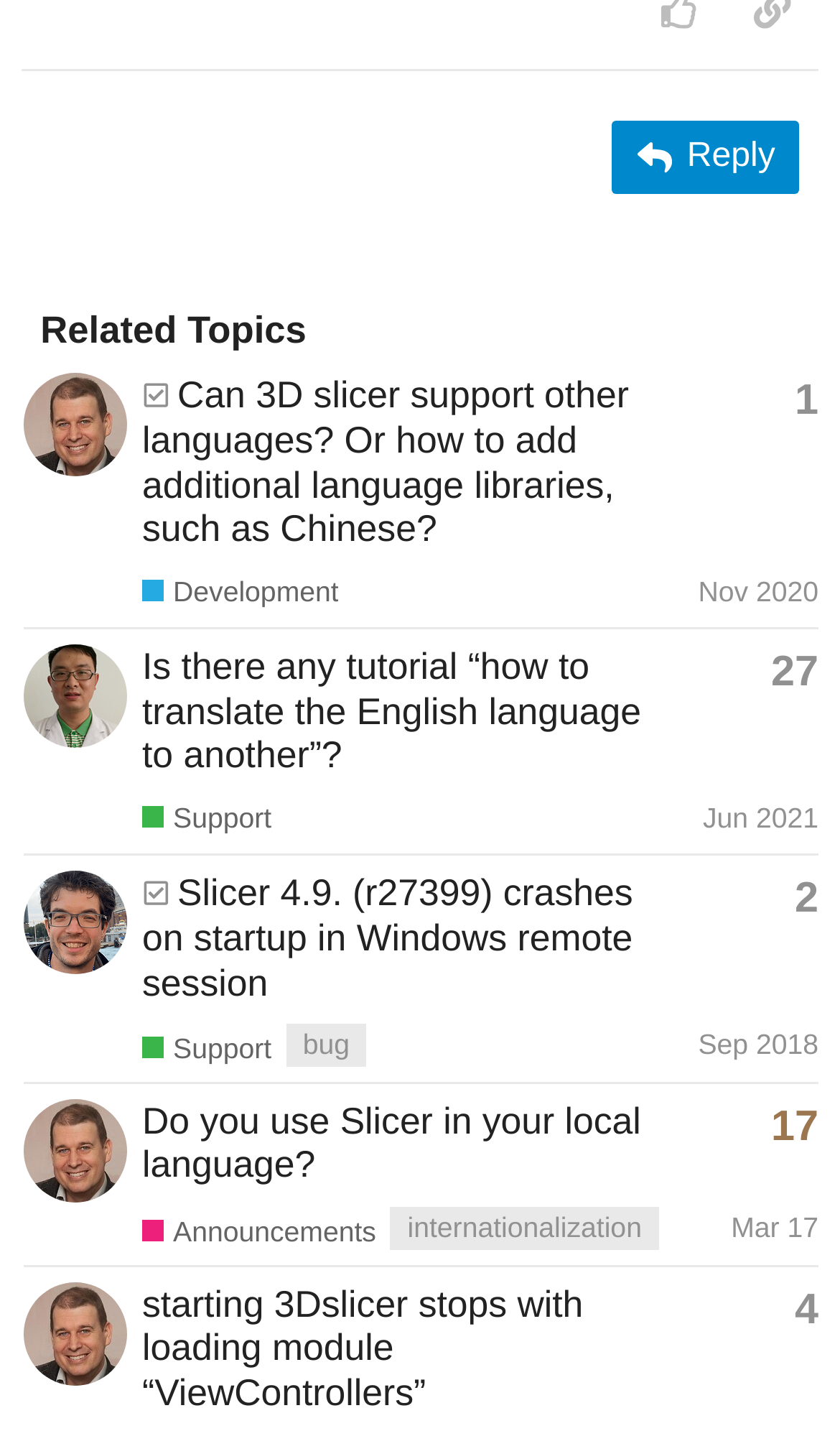How many replies does the third topic have?
Please provide a comprehensive answer to the question based on the webpage screenshot.

I inspected the third gridcell element and found a generic element with the text 'This topic has 2 replies', which indicates the number of replies of the topic.